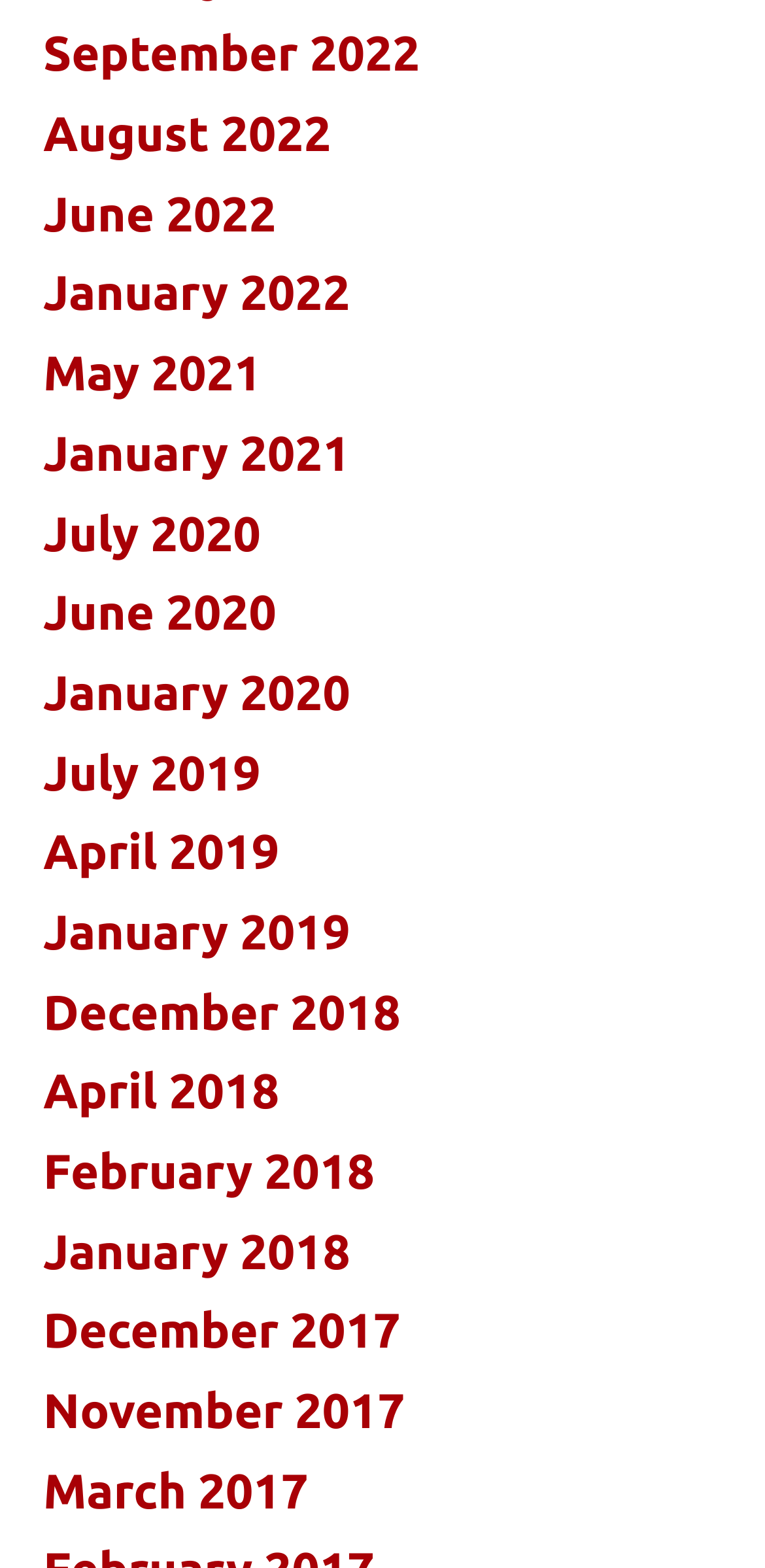Find the bounding box coordinates for the element that must be clicked to complete the instruction: "view September 2022". The coordinates should be four float numbers between 0 and 1, indicated as [left, top, right, bottom].

[0.056, 0.017, 0.549, 0.052]